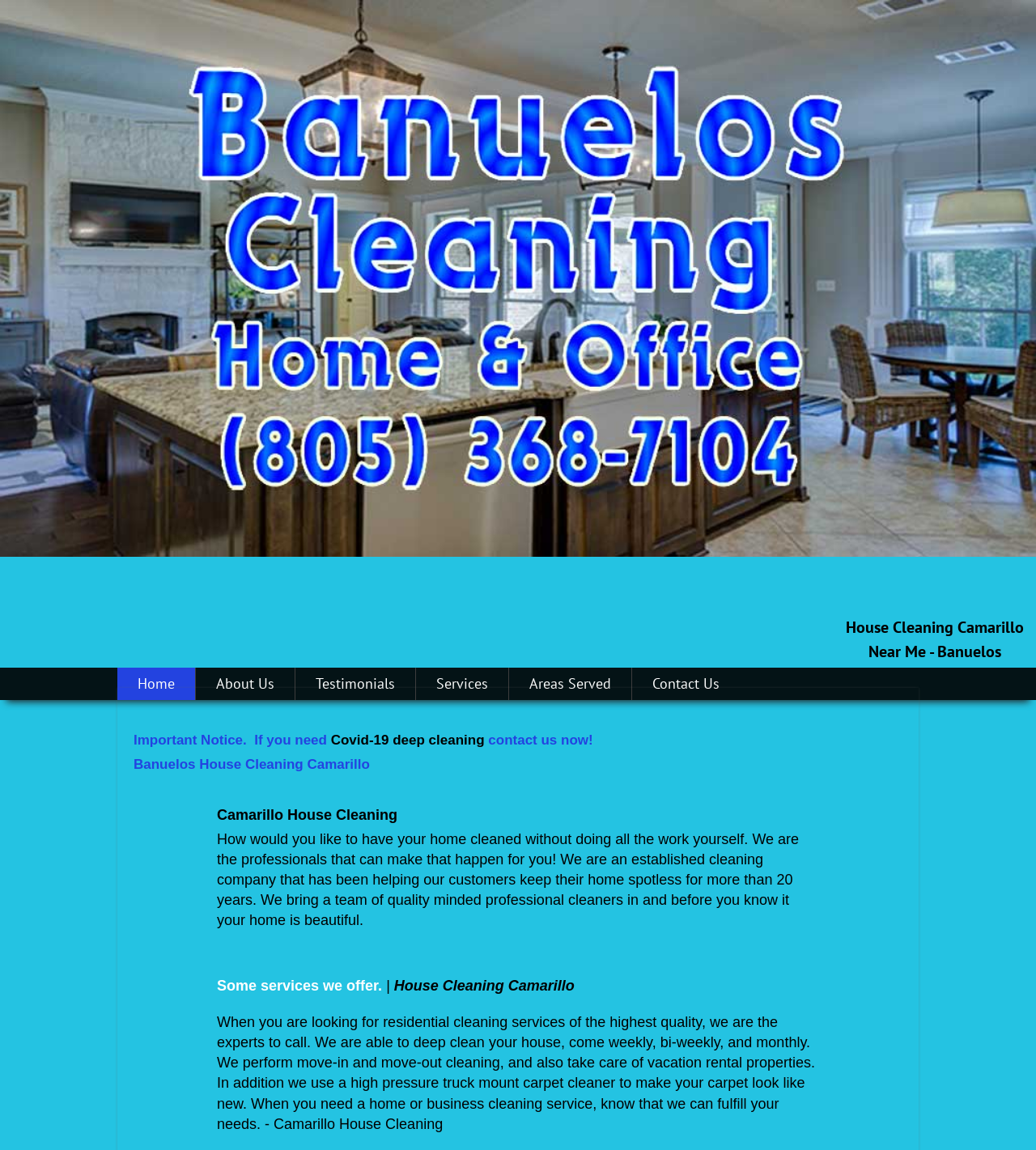Identify the bounding box coordinates of the area you need to click to perform the following instruction: "Click on Home".

[0.113, 0.581, 0.189, 0.609]